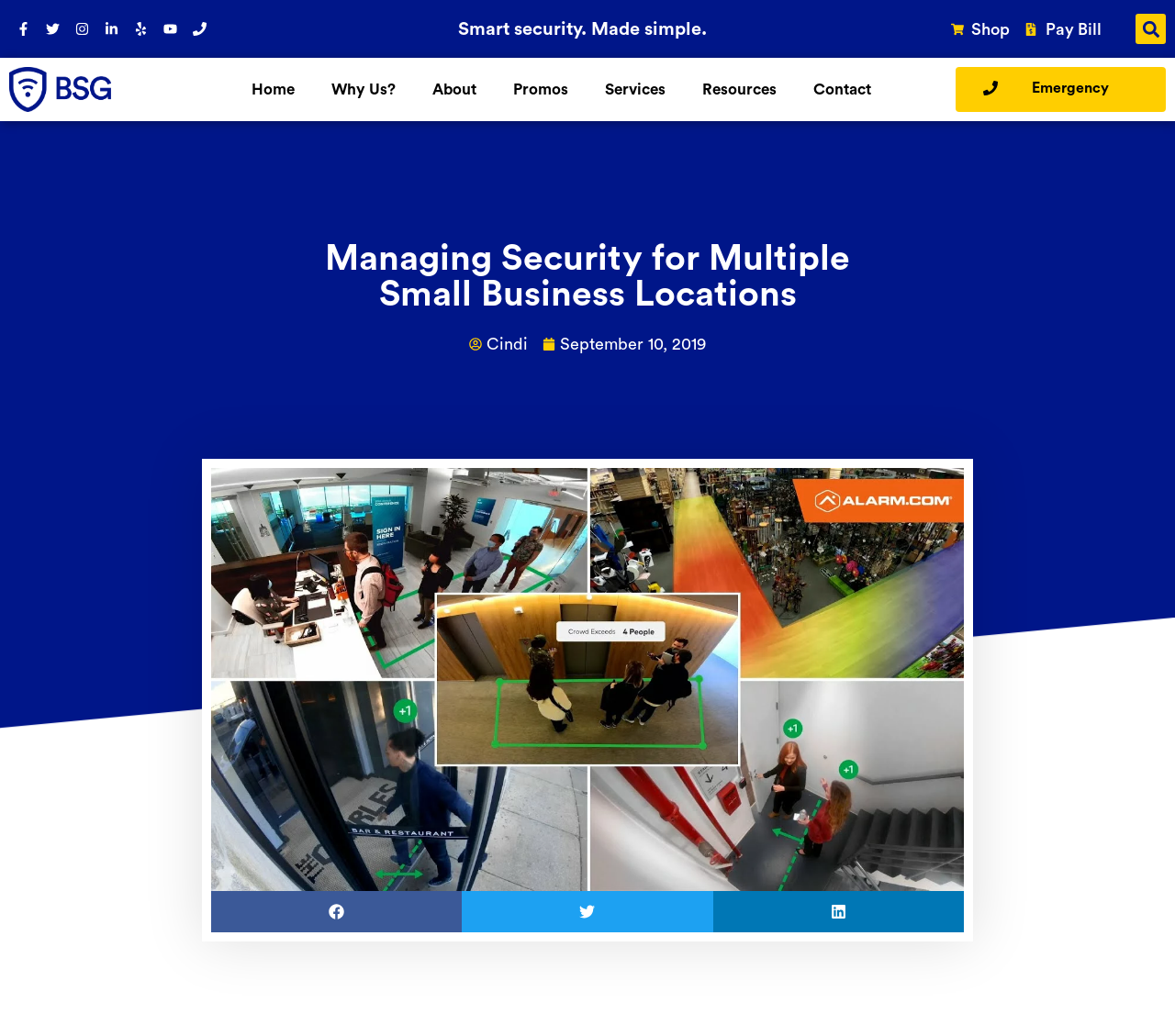Convey a detailed summary of the webpage, mentioning all key elements.

This webpage appears to be a business website, specifically focused on security systems for small businesses. At the top left corner, there are social media links, including Facebook, Twitter, Instagram, LinkedIn, Yelp, and YouTube, each accompanied by a small icon. Next to these links is a phone number link.

Below the social media links, there is a prominent heading that reads "Smart security. Made simple." To the right of this heading, there are two links: "Shop" and "Pay Bill". A search bar is located at the top right corner, accompanied by a "Search" button.

The main navigation menu is located below the search bar, with links to "Home", "Why Us?", "About", "Promos", "Services", "Resources", and "Contact". There is also an "Emergency" link at the far right.

The main content of the webpage is headed by a title "Managing Security for Multiple Small Business Locations", which is followed by an article or blog post. The article is attributed to an author named "Cindi" and dated "September 10, 2019". Below the article, there are three buttons to share the content on Facebook, Twitter, and LinkedIn, each accompanied by a small icon.

Overall, the webpage appears to be a business website focused on security systems, with a prominent call-to-action for a free quote and a main navigation menu to explore the website's content.